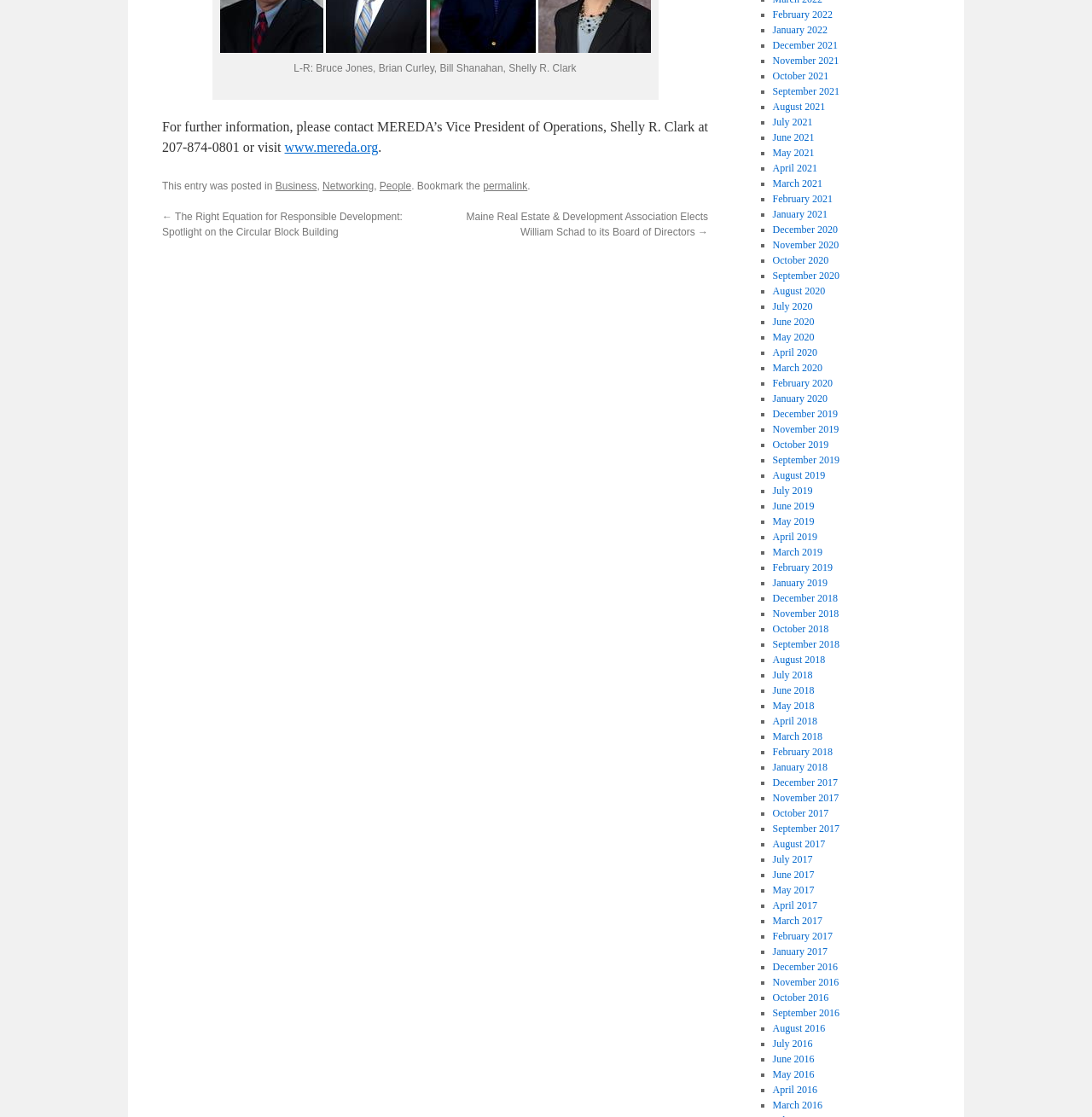What is the contact information of MEREDA's Vice President of Operations?
Could you please answer the question thoroughly and with as much detail as possible?

The contact information can be found in the first static text element, which mentions 'For further information, please contact MEREDA’s Vice President of Operations, Shelly R. Clark at 207-874-0801 or visit www.mereda.org'.